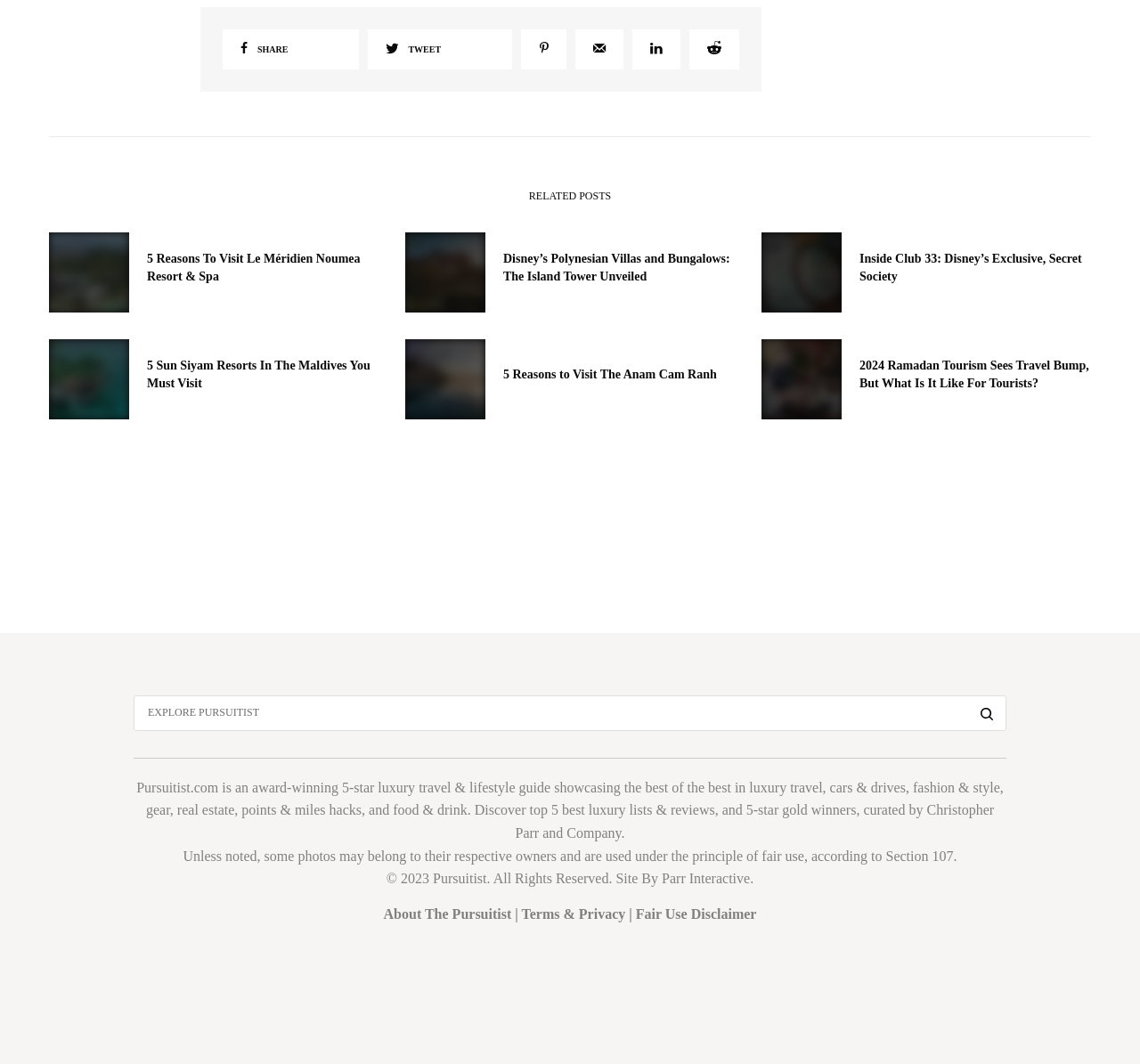From the image, can you give a detailed response to the question below:
What is the topic of the first related post?

The first related post is a heading element with the text '5 Reasons To Visit Le Méridien Noumea Resort & Spa', indicating that the topic of the post is about visiting this resort and spa.